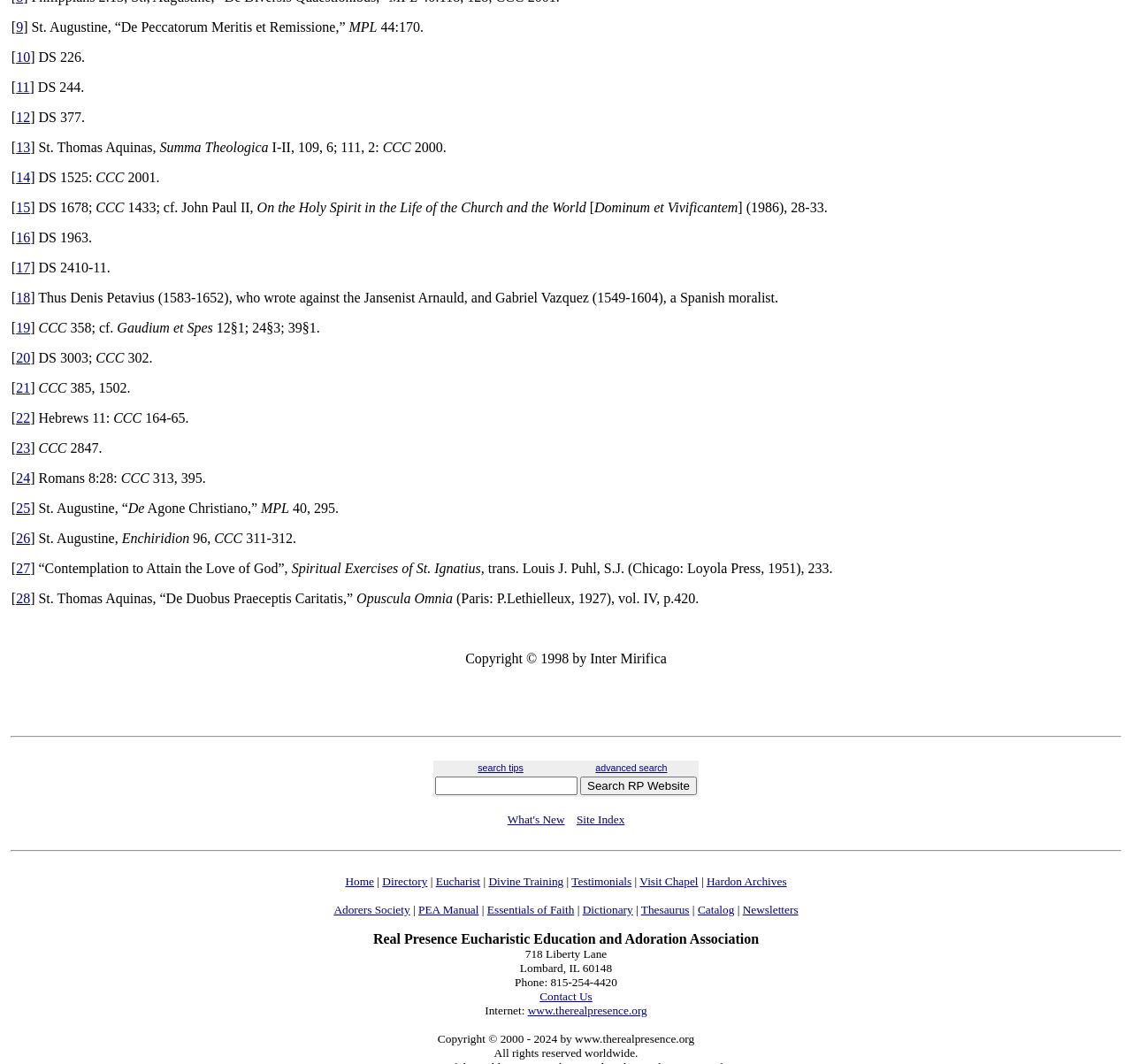What is the abbreviation of 'Catechism of the Catholic Church'?
Please give a detailed and elaborate answer to the question.

The abbreviation 'CCC' appears multiple times in the webpage, and it is always followed by a number or a phrase, suggesting that it is an abbreviation for 'Catechism of the Catholic Church'.